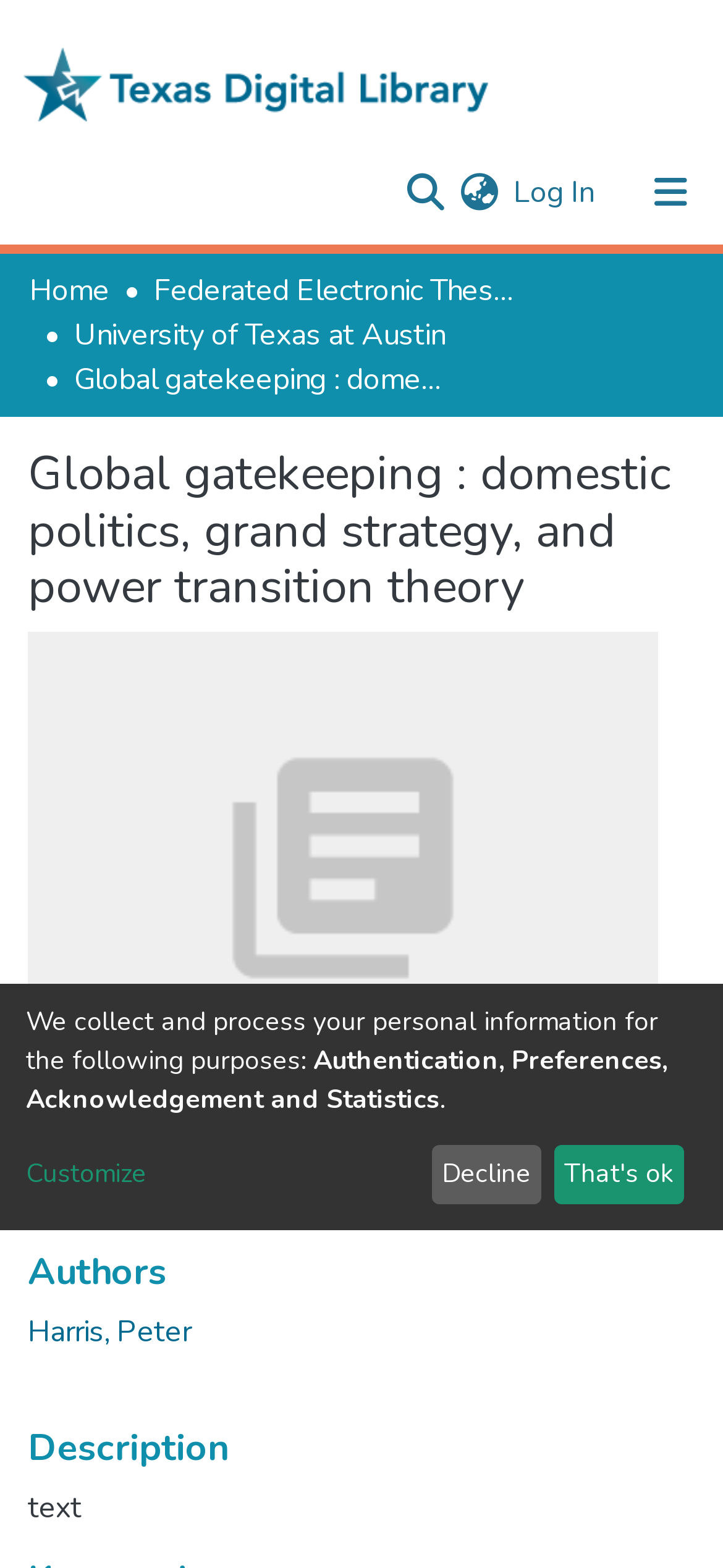Detail the features and information presented on the webpage.

This webpage appears to be a repository or academic database page, with a focus on a specific thesis or research paper. At the top, there is a navigation bar with several elements, including a repository logo, a search bar, a language switch button, and a log-in button. 

Below the navigation bar, there is a breadcrumb navigation section, which shows the current location within the repository. This section includes links to the home page, a federated electronic theses and dissertations page, and a university page.

The main content of the page is divided into several sections. The first section displays the title of the research paper, "Global gatekeeping : domestic politics, grand strategy, and power transition theory", in a large font size. 

Below the title, there are sections for the date, authors, and description of the paper. The date section shows the year "2013-05", and the authors section lists the name "Harris, Peter". The description section contains a short text.

At the bottom of the page, there is a notice about collecting and processing personal information, with a link to customize the settings. There are also two buttons, "Decline" and "That's ok", which seem to be related to the privacy notice.

Overall, the page has a simple and organized layout, with a focus on displaying the details of the research paper.